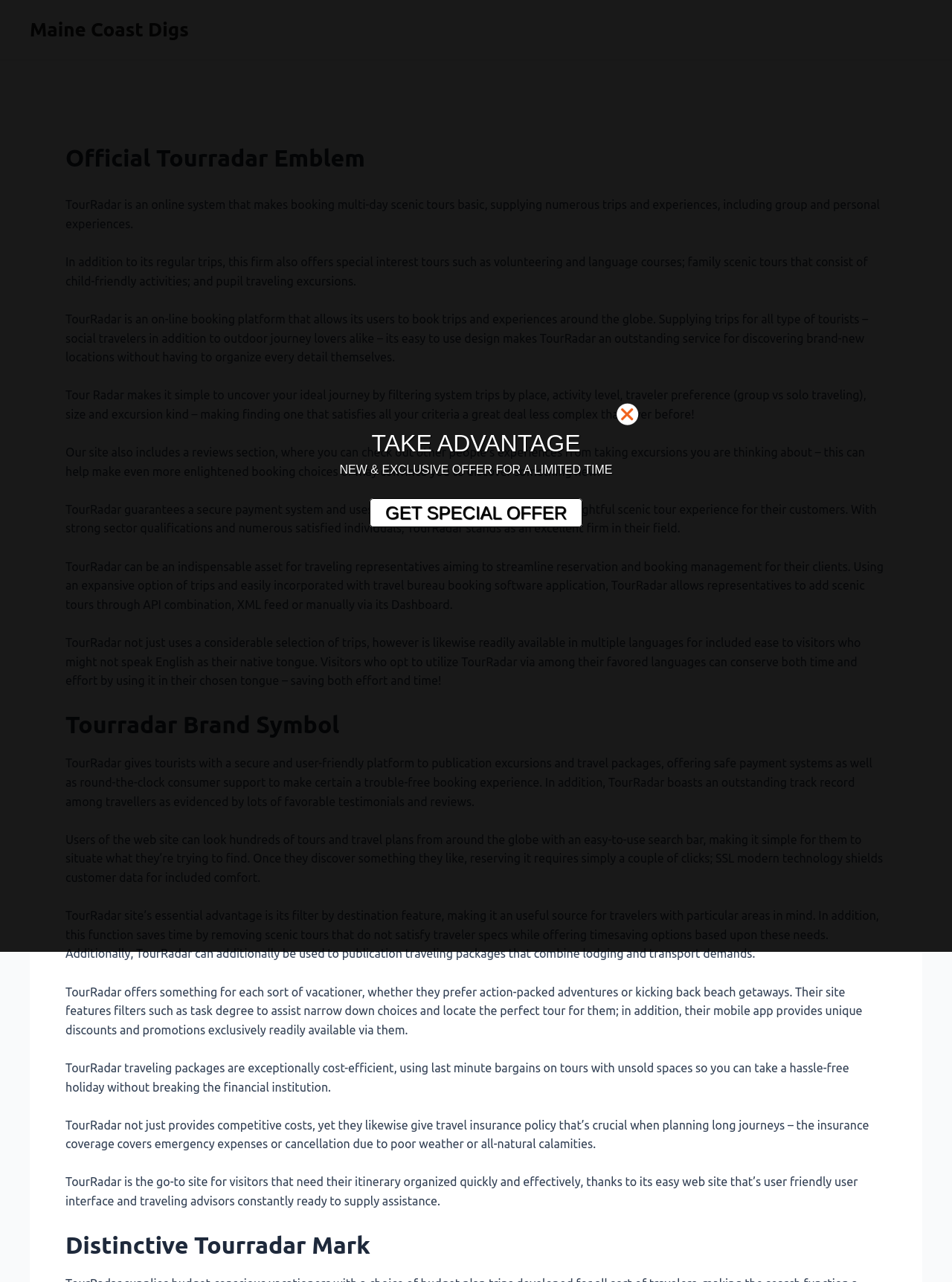Please give a one-word or short phrase response to the following question: 
What feature does TourRadar offer to help travelers find suitable tours?

Filter by destination